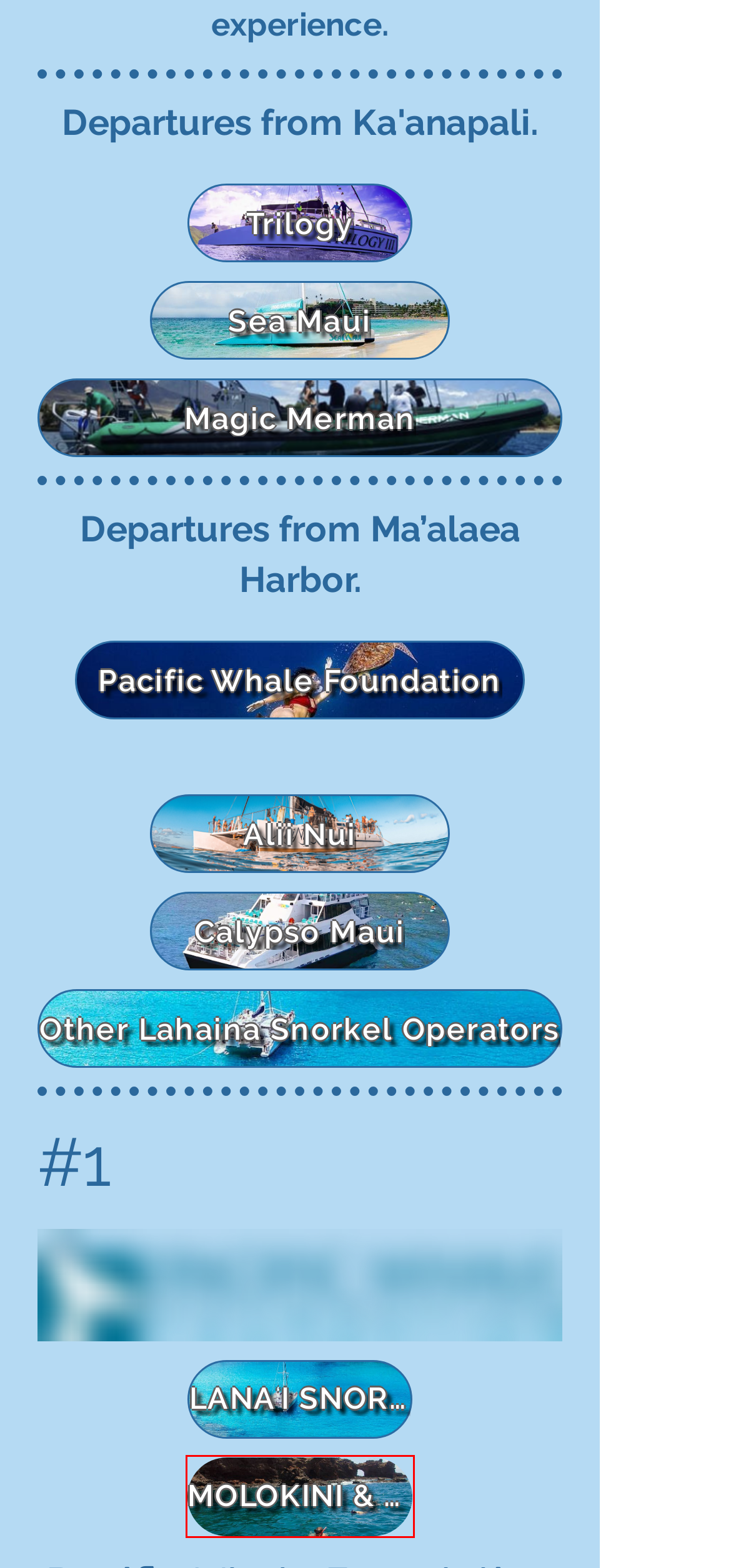Analyze the webpage screenshot with a red bounding box highlighting a UI element. Select the description that best matches the new webpage after clicking the highlighted element. Here are the options:
A. Lanaʻi Snorkeling Tour & Dolphin Watch | PacWhale
B. Annie's Surf Shack Maui | Save up to 25% off of Airbnb and VRBO
C. Annie's Favorites! | Annie's Surf Shack Maui
D. Four Winds Maui Snorkeling - Molokini Snorkel Boat - Whale Watching
E. Quicksilver Maui | Whale Watching and Snorkeling in Ma'alaea, HI
F. Sail Trilogy Tours - Maui's Premier Sailing and Snorkeling Eco-Tours
G. Maui Catamaran Cruises from Ma'alaea Harbor | Calypso Maui
H. Molokini Crater Snorkeling Tours | PacWhale

H